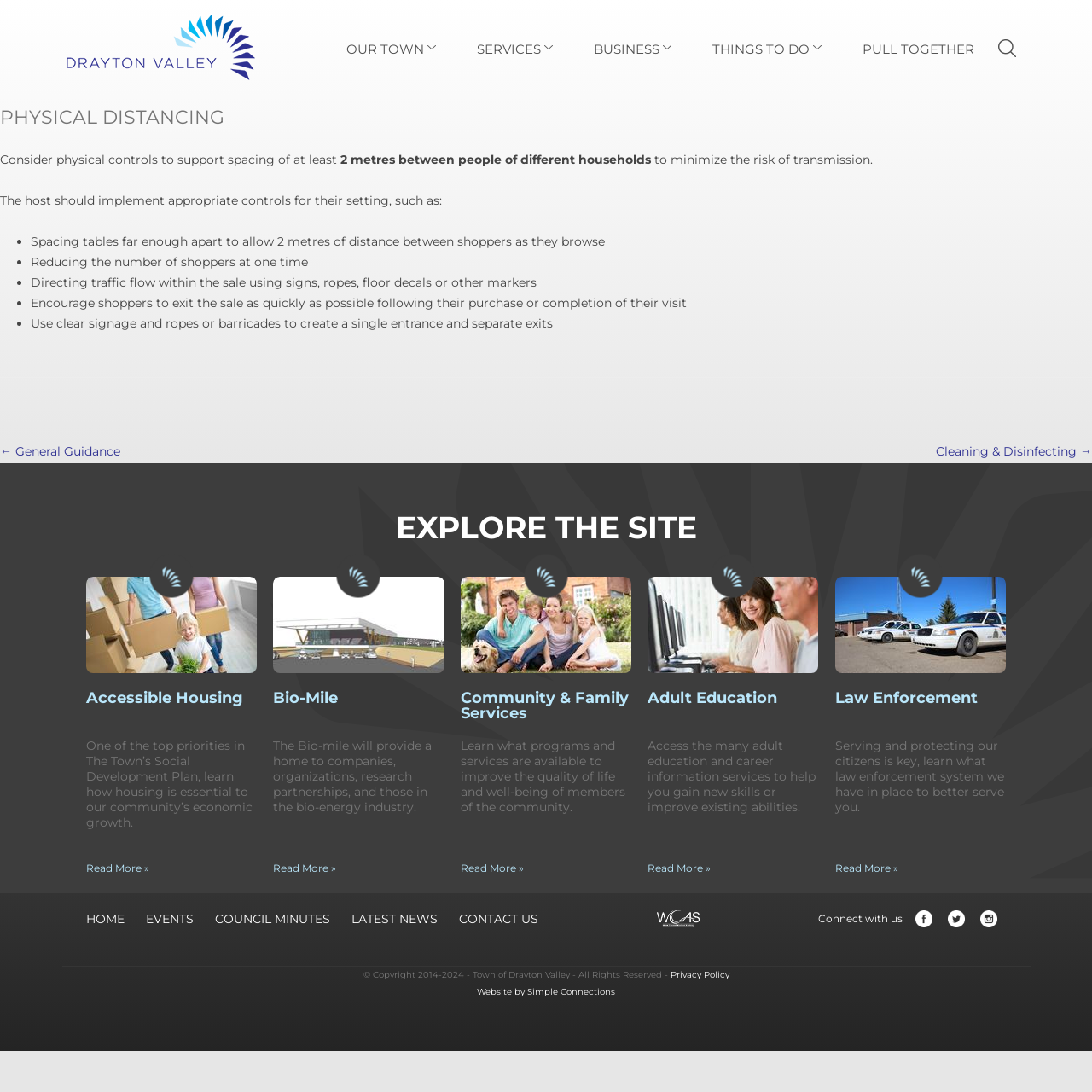Determine the bounding box coordinates for the area that needs to be clicked to fulfill this task: "Read the article about physical distancing". The coordinates must be given as four float numbers between 0 and 1, i.e., [left, top, right, bottom].

[0.0, 0.098, 1.0, 0.346]